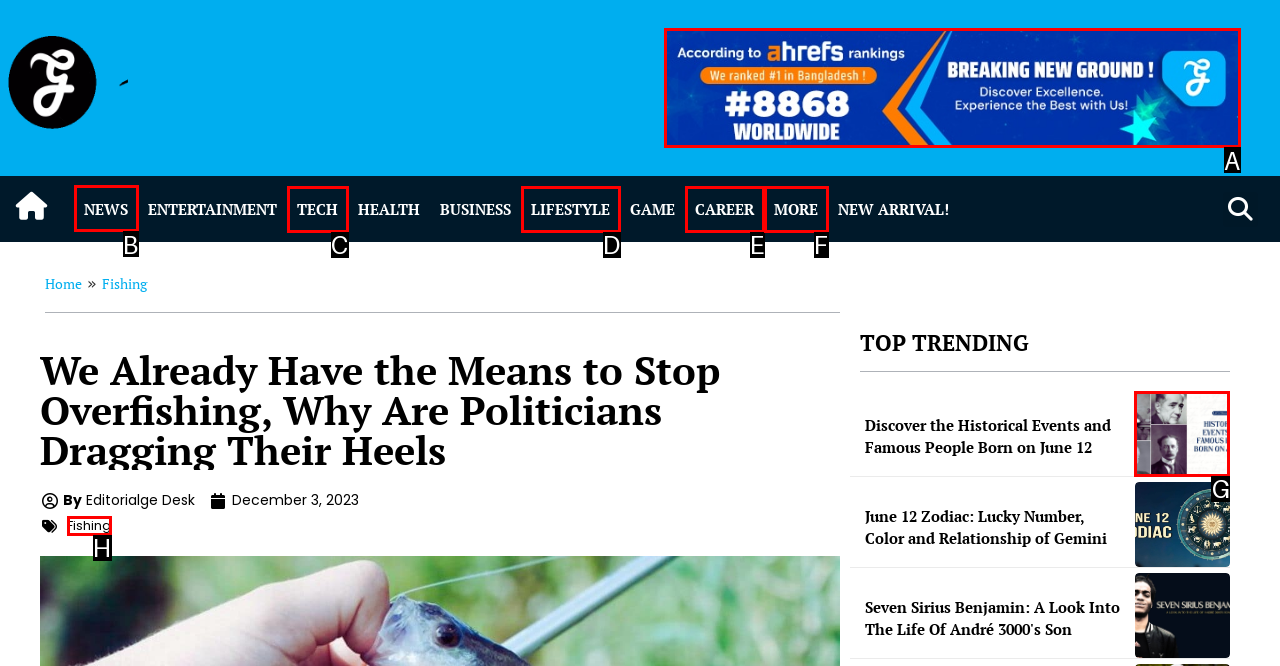For the task: Read the news, identify the HTML element to click.
Provide the letter corresponding to the right choice from the given options.

B